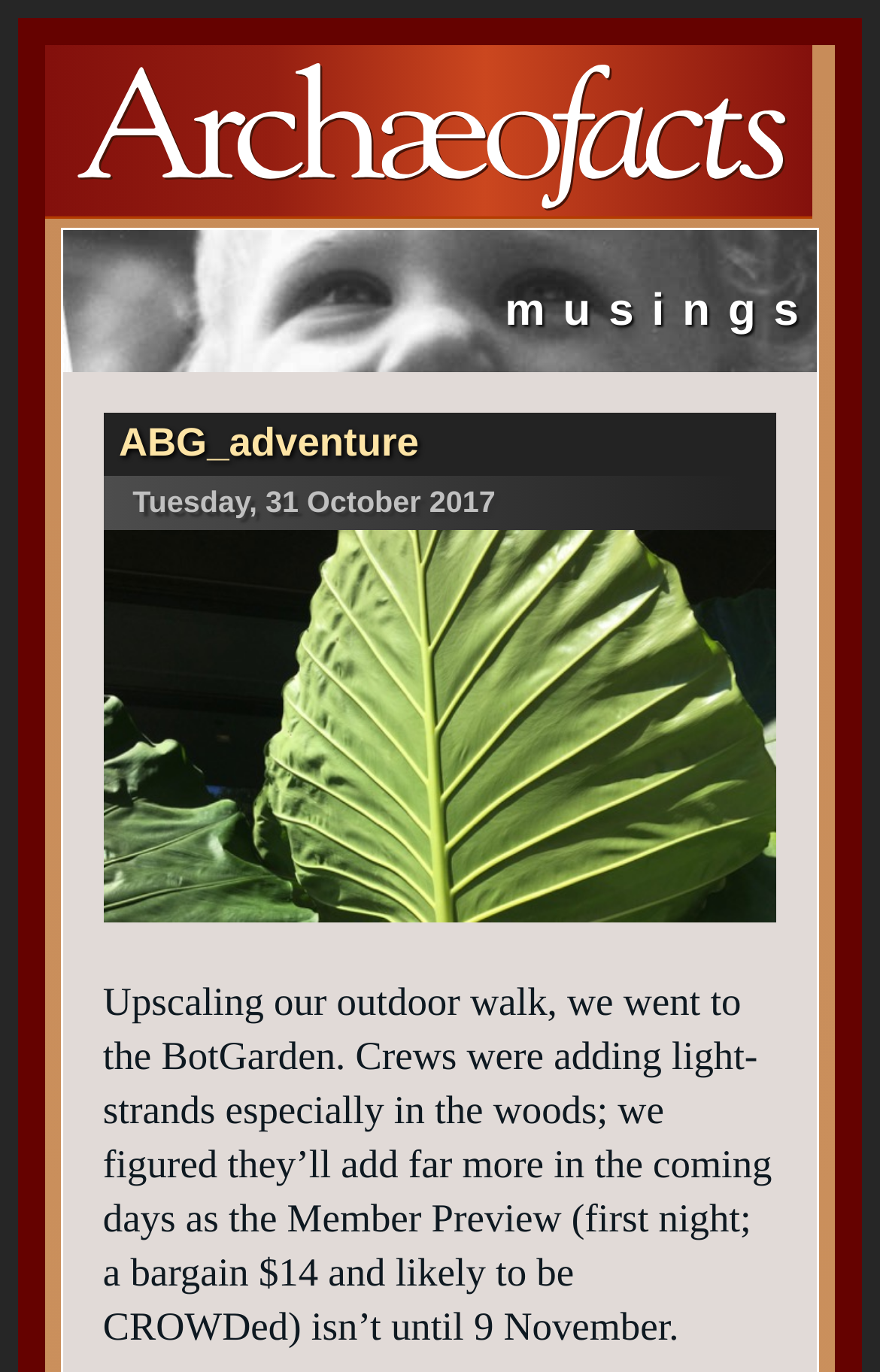Based on what you see in the screenshot, provide a thorough answer to this question: What is the name of the adventure mentioned?

I found the name of the adventure by looking at the heading element that contains the name, which is 'ABG_adventure'. This element is located above the link 'ABG_adventure'.